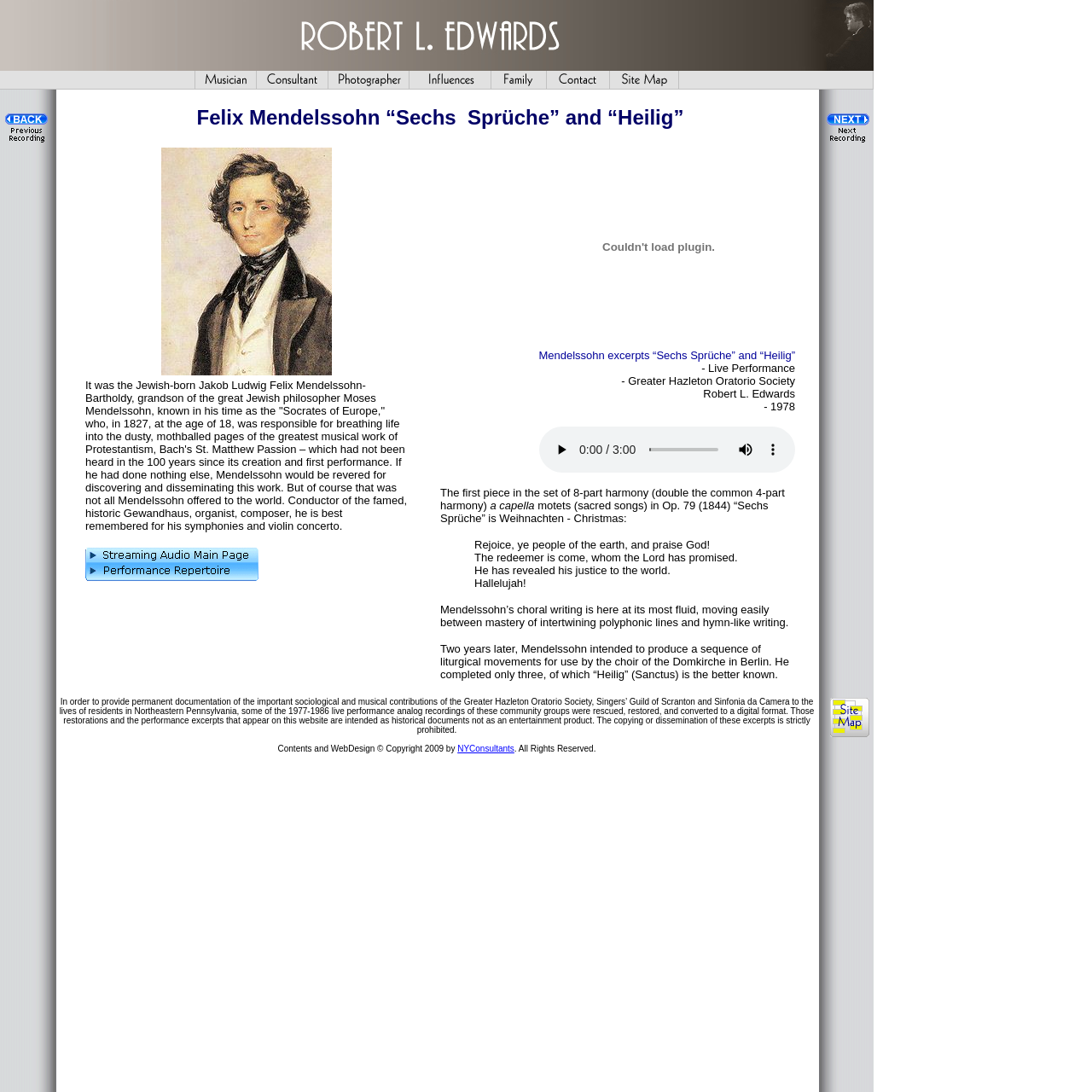Please specify the bounding box coordinates of the clickable region necessary for completing the following instruction: "Open the link to Heilig". The coordinates must consist of four float numbers between 0 and 1, i.e., [left, top, right, bottom].

[0.301, 0.071, 0.375, 0.084]